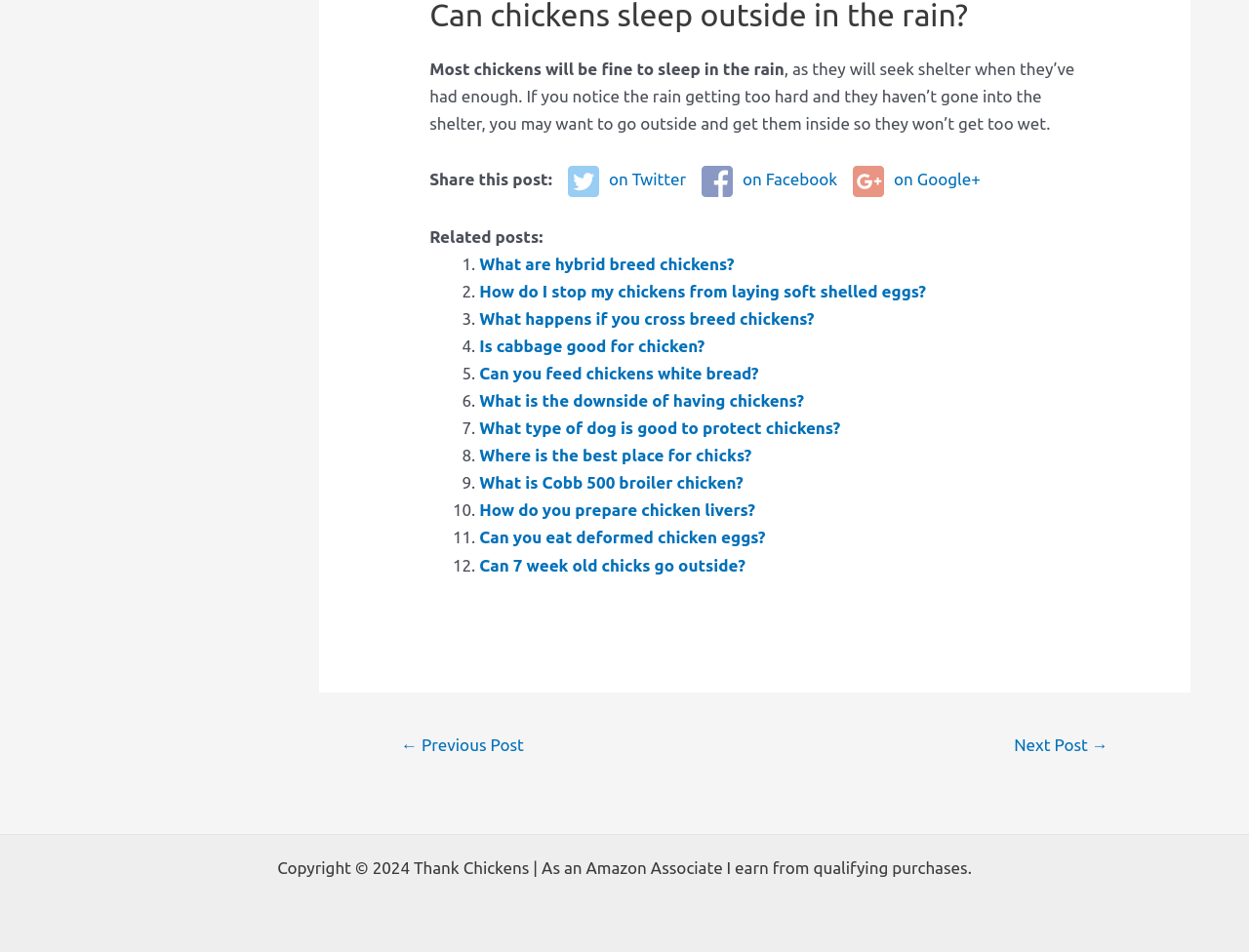Indicate the bounding box coordinates of the element that must be clicked to execute the instruction: "Share this post on Twitter". The coordinates should be given as four float numbers between 0 and 1, i.e., [left, top, right, bottom].

[0.455, 0.172, 0.549, 0.207]